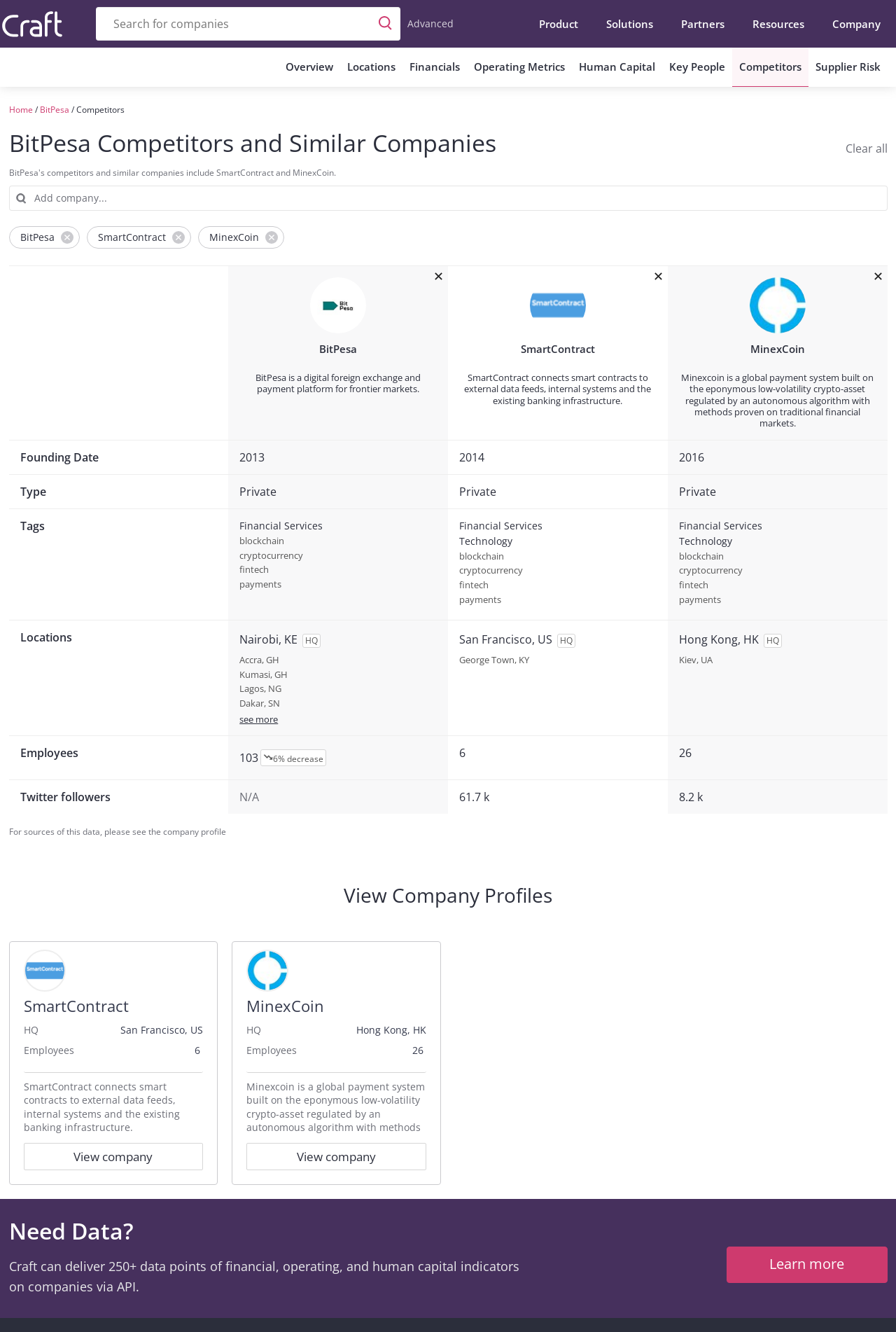Determine the bounding box coordinates of the region I should click to achieve the following instruction: "Compare BitPesa to SmartContract". Ensure the bounding box coordinates are four float numbers between 0 and 1, i.e., [left, top, right, bottom].

[0.096, 0.182, 0.221, 0.195]